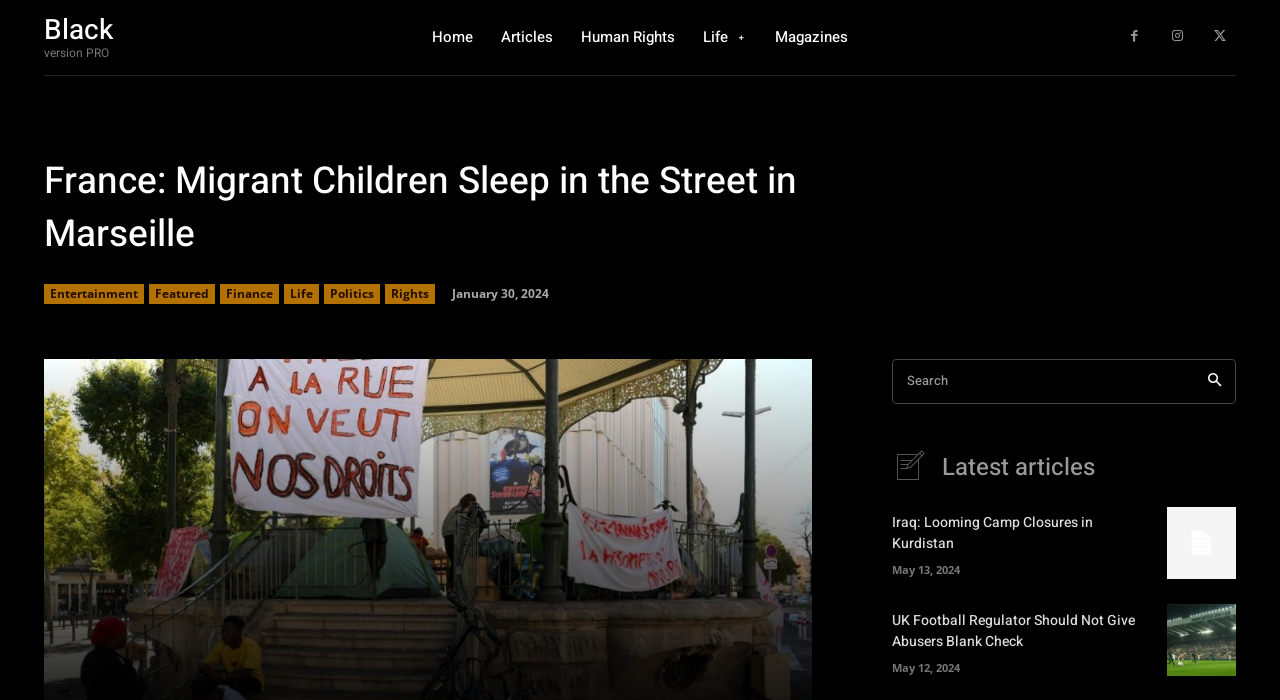Please answer the following question using a single word or phrase: 
What is the date of the article 'UK Football Regulator Should Not Give Abusers Blank Check'?

May 12, 2024